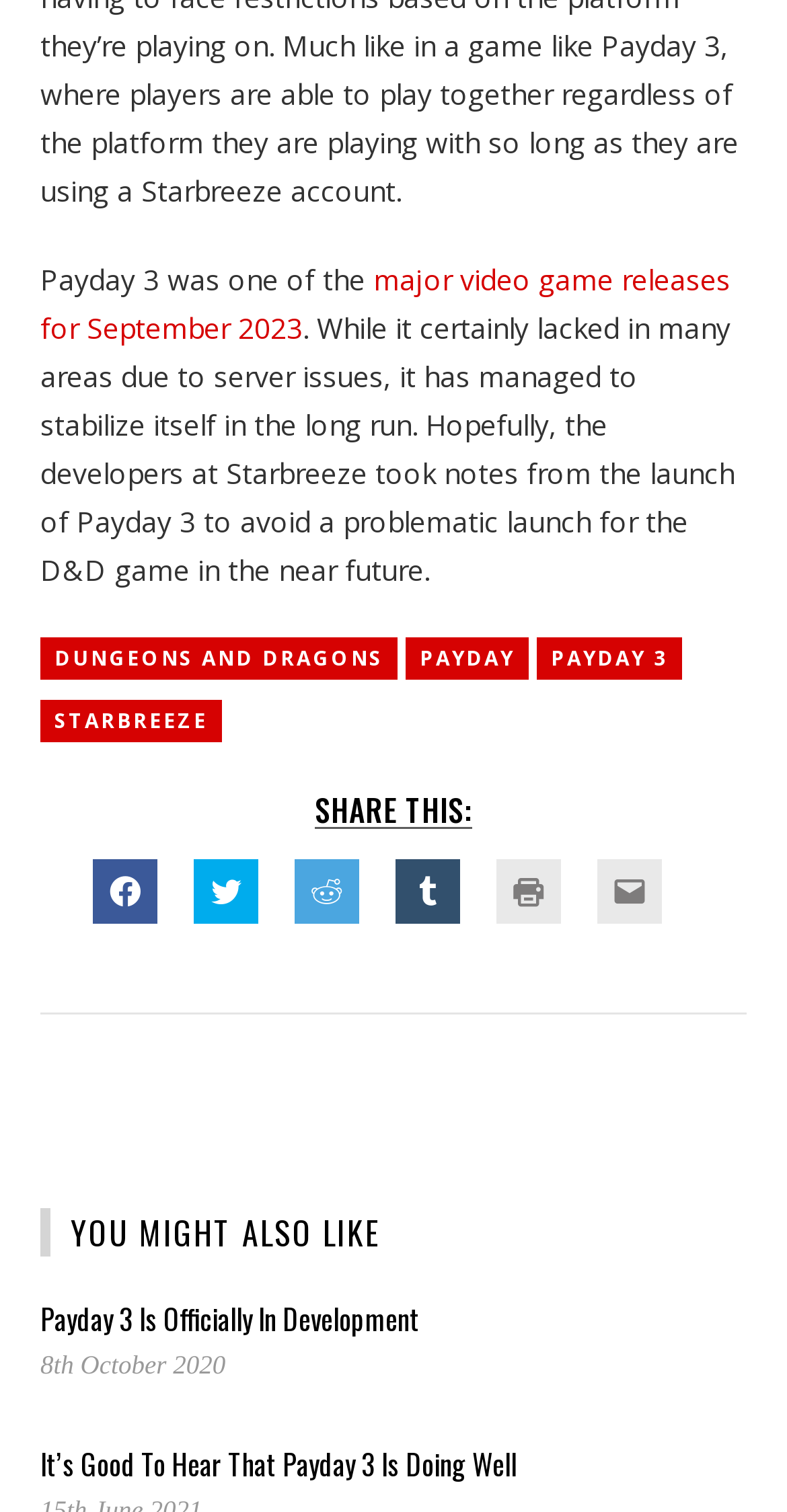How many social media platforms are available for sharing?
Please provide a detailed and comprehensive answer to the question.

There are 5 social media platforms available for sharing, namely Facebook, Twitter, Reddit, Tumblr, and email, as indicated by the links ' Click to share on Facebook', ' Click to share on Twitter', ' Click to share on Reddit', ' Click to share on Tumblr', and ' Click to email a link to a friend'.